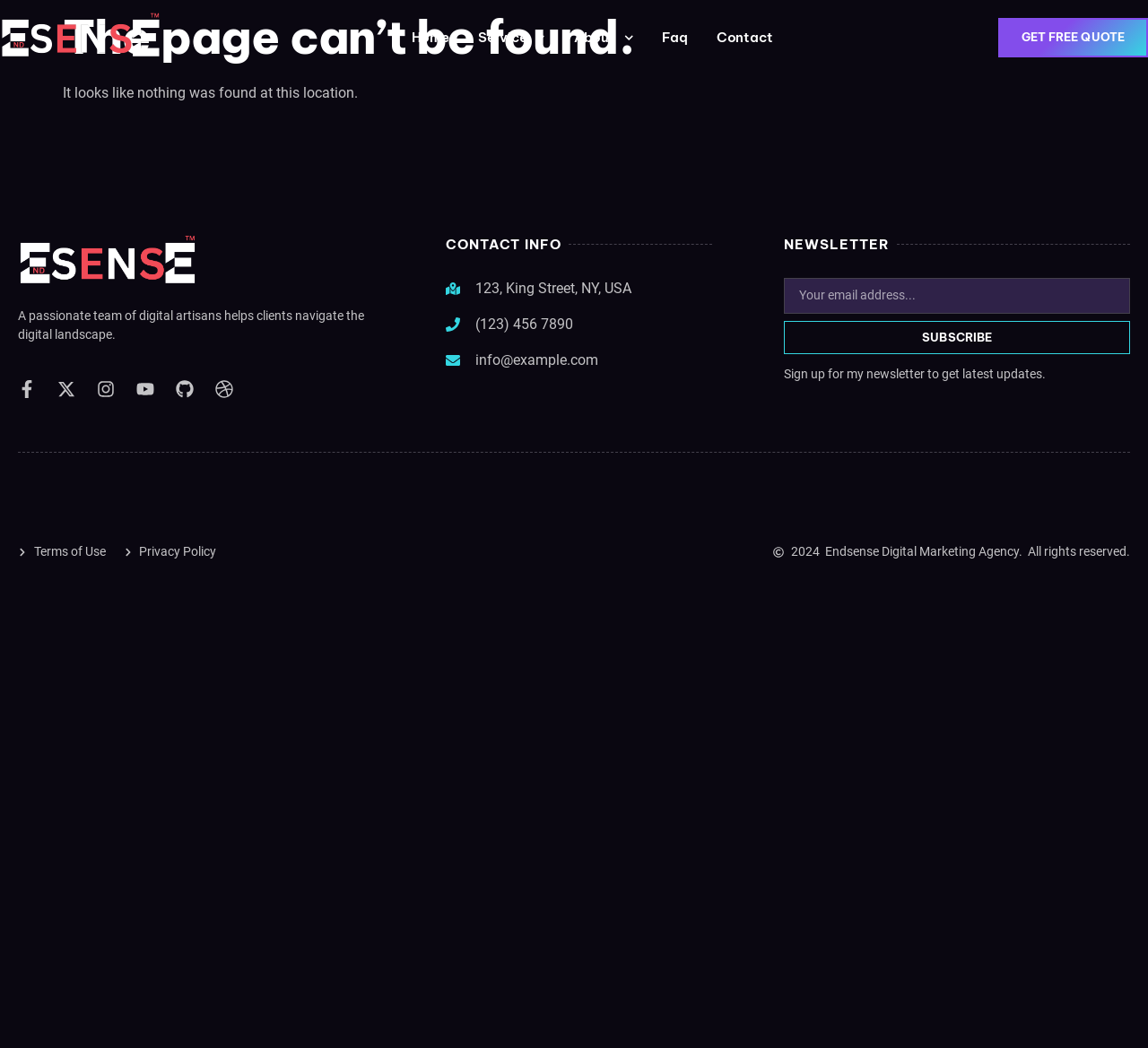What is the location of the agency?
Refer to the image and offer an in-depth and detailed answer to the question.

I found the answer by looking at the contact information section, where it lists the agency's address as '123, King Street, NY, USA'.